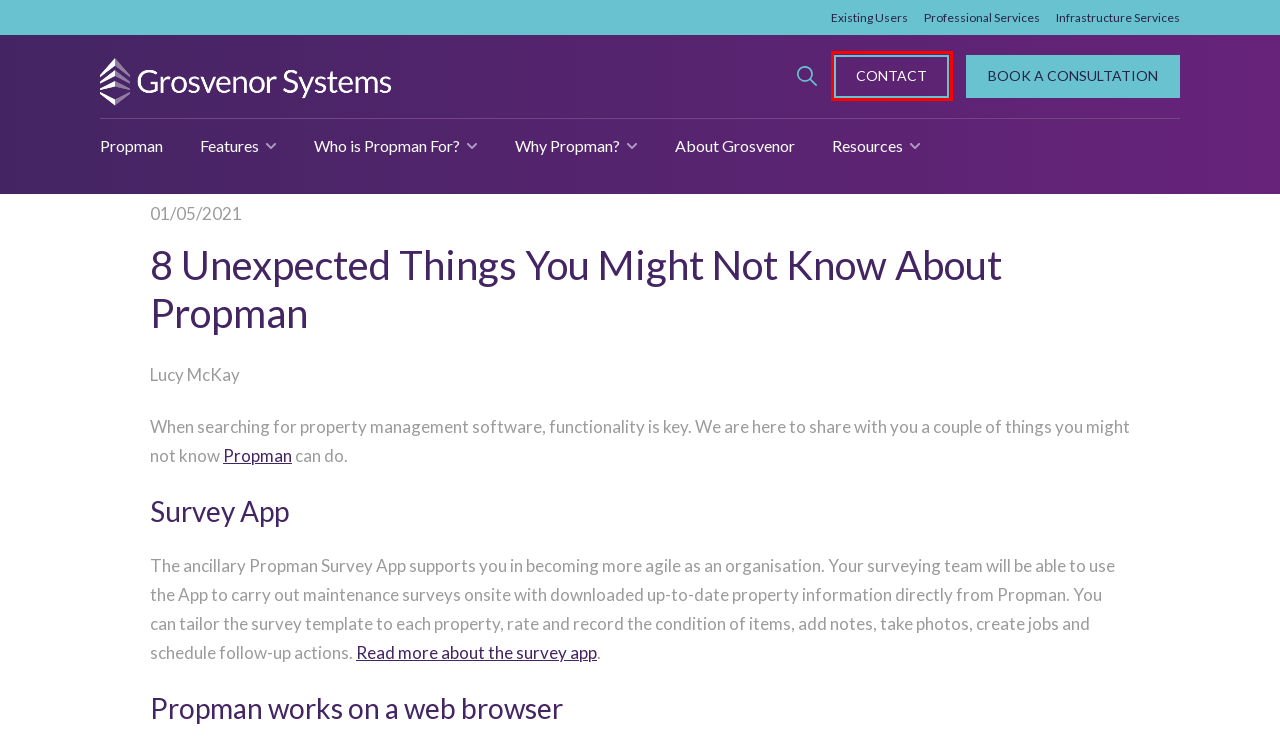Given a webpage screenshot with a UI element marked by a red bounding box, choose the description that best corresponds to the new webpage that will appear after clicking the element. The candidates are:
A. Grosvenor Systems Infrastructure Services Brochure
B. About Grosvenor Systems | The People Behind Propman
C. Commercial Property Management Blog | Grosvenor Systems | Lucy McKay
D. Property Management and Survey App | Propman
E. Propman | Property Management Software from Grosvenor Systems
F. Contact Grosvenor Systems & Learn About Propman
G. Book A Consultation
H. Propman Reviews - Benefits Of Property Management Software

F